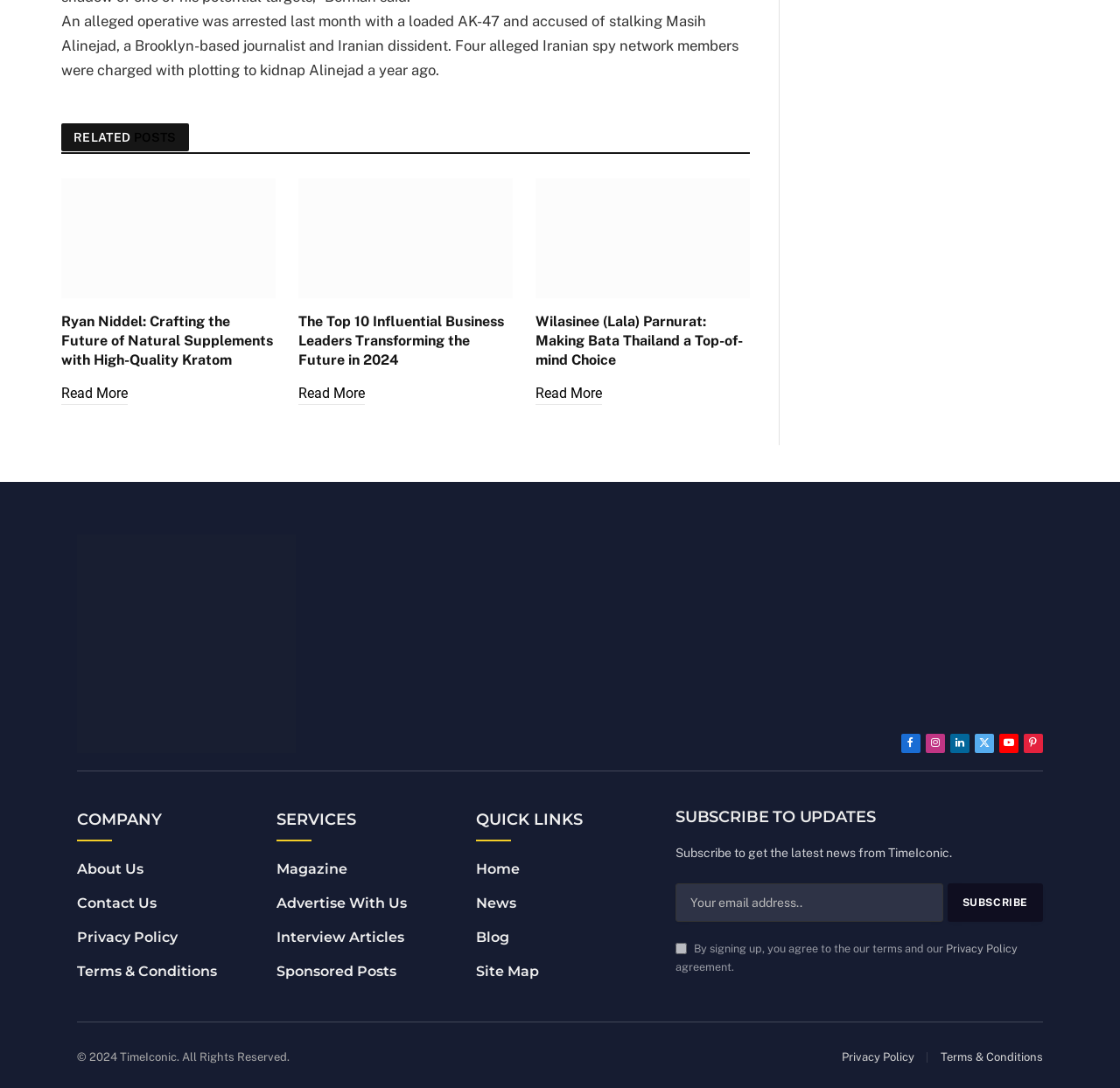Please find and report the bounding box coordinates of the element to click in order to perform the following action: "Check the company's About Us page". The coordinates should be expressed as four float numbers between 0 and 1, in the format [left, top, right, bottom].

[0.069, 0.791, 0.128, 0.806]